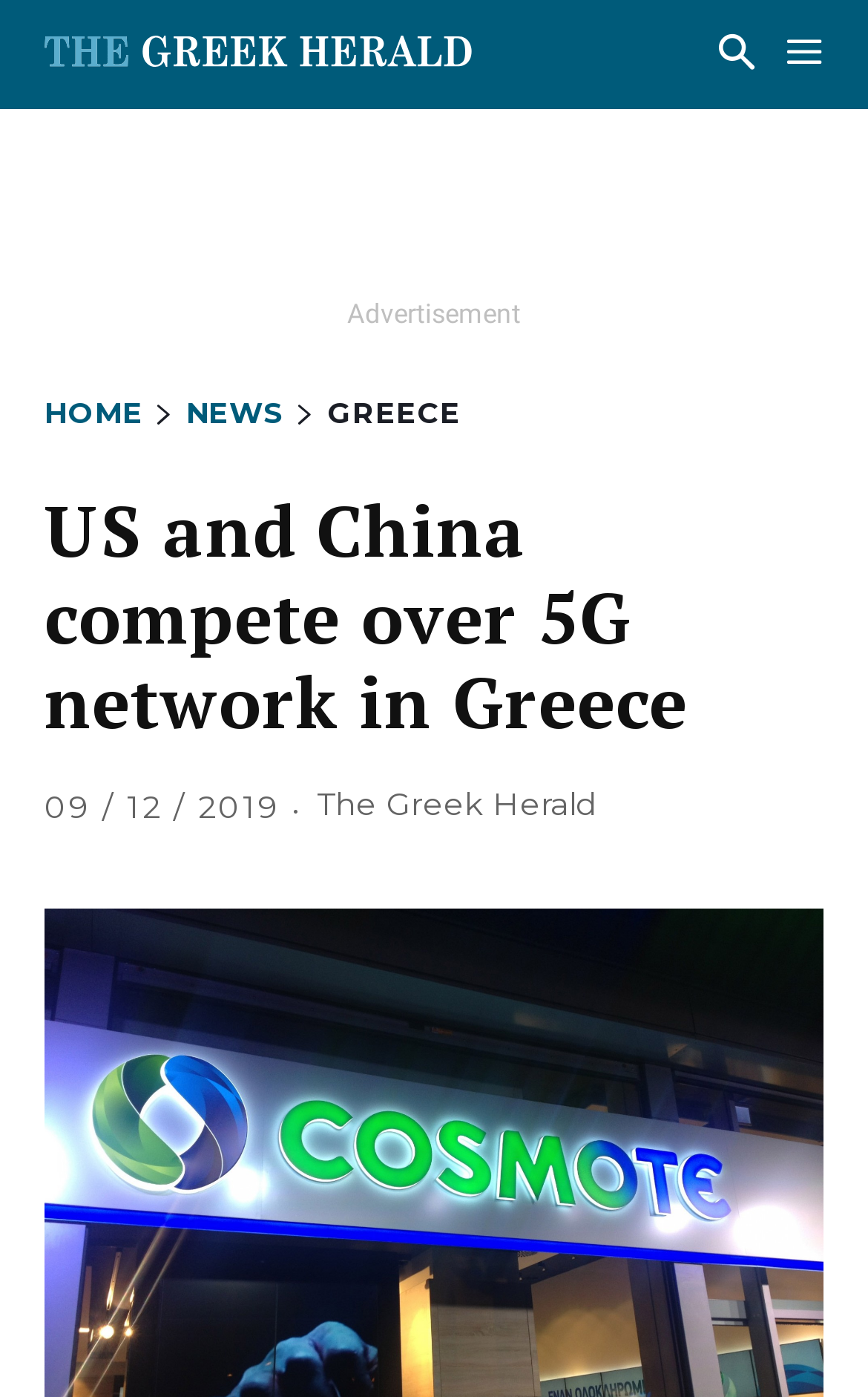What is the date of the article?
Please provide a single word or phrase based on the screenshot.

09 / 12 / 2019